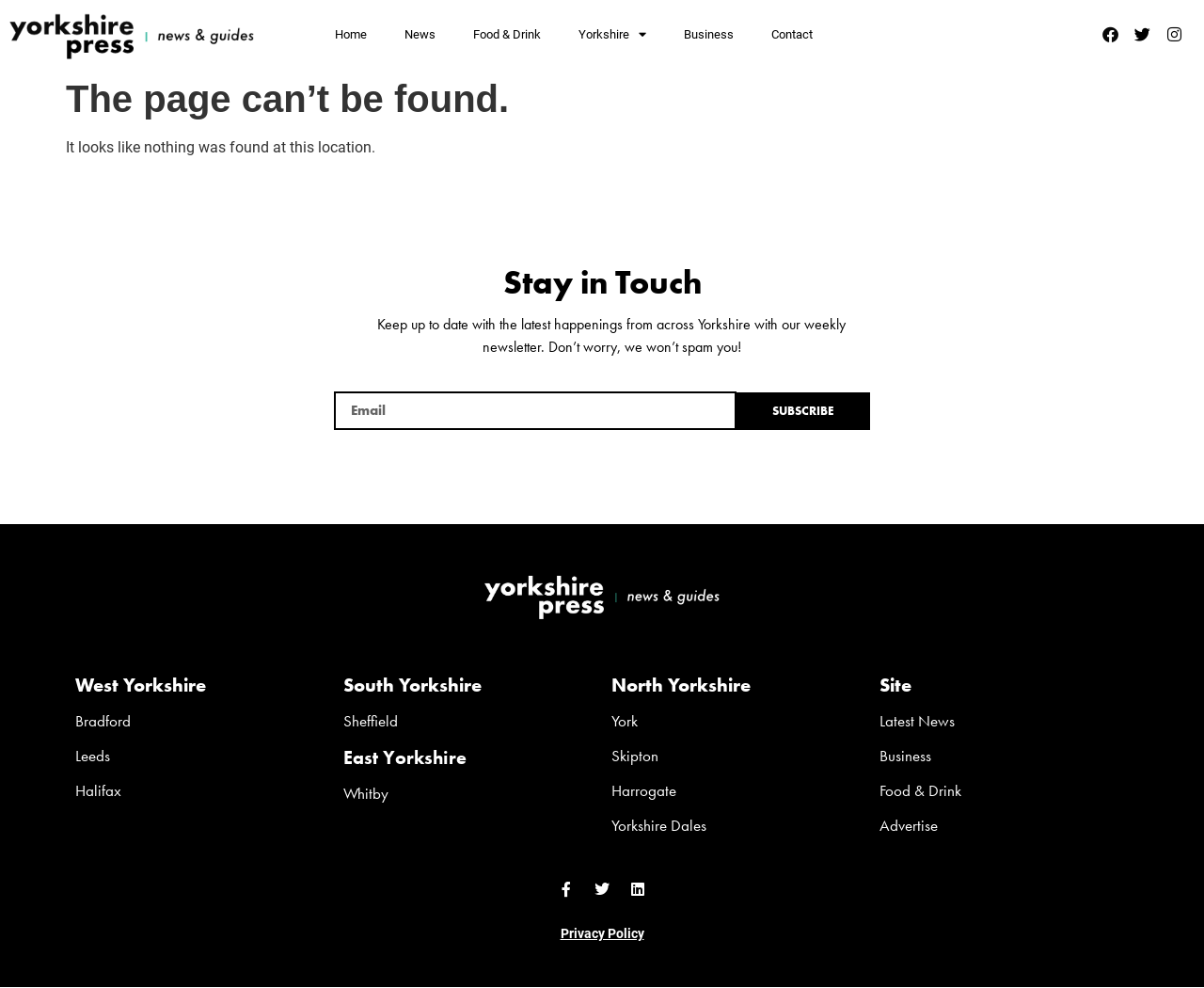Please reply to the following question with a single word or a short phrase:
What is the name of the website?

The Yorkshire Press